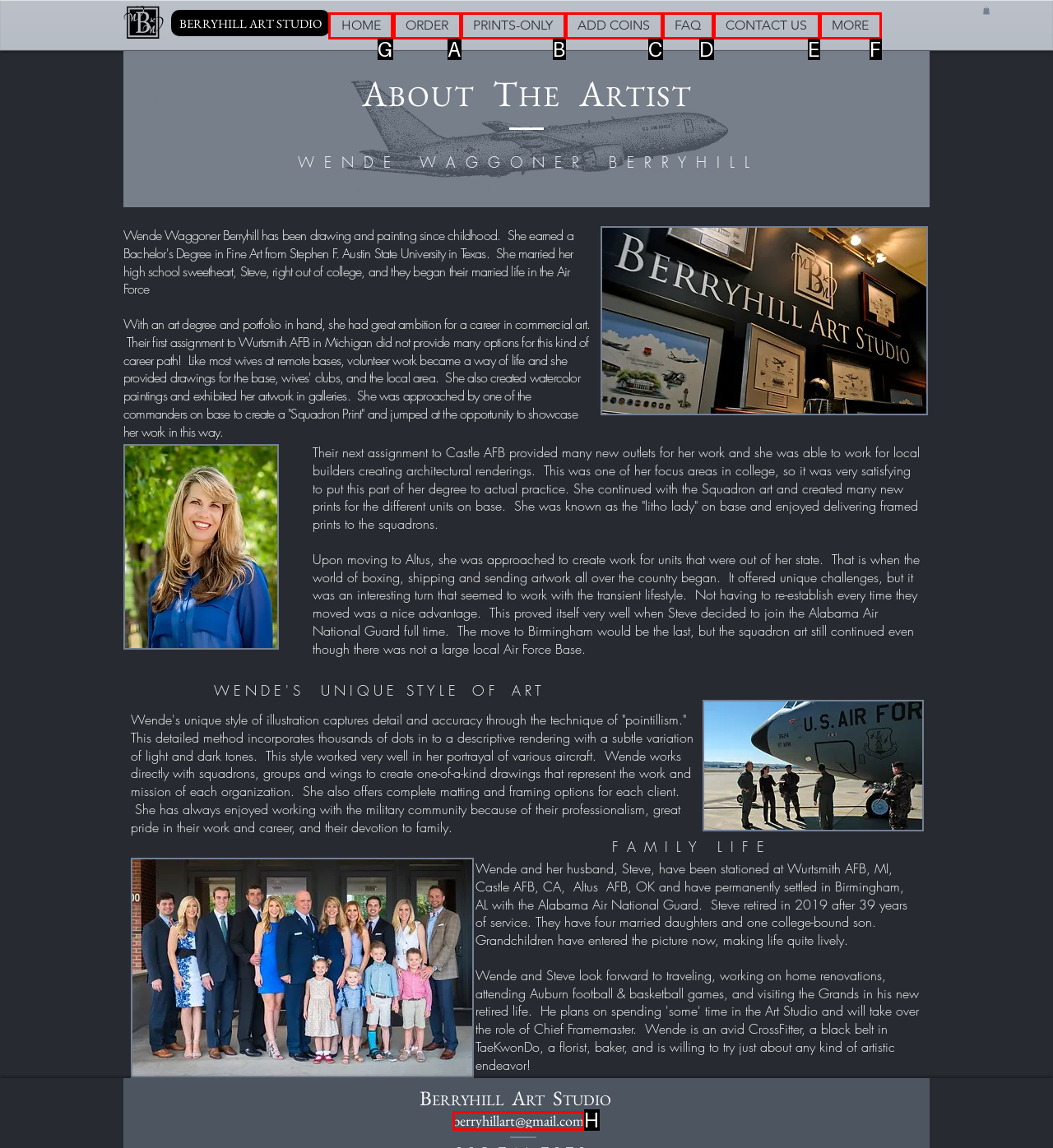Based on the task: Click the HOME link, which UI element should be clicked? Answer with the letter that corresponds to the correct option from the choices given.

G